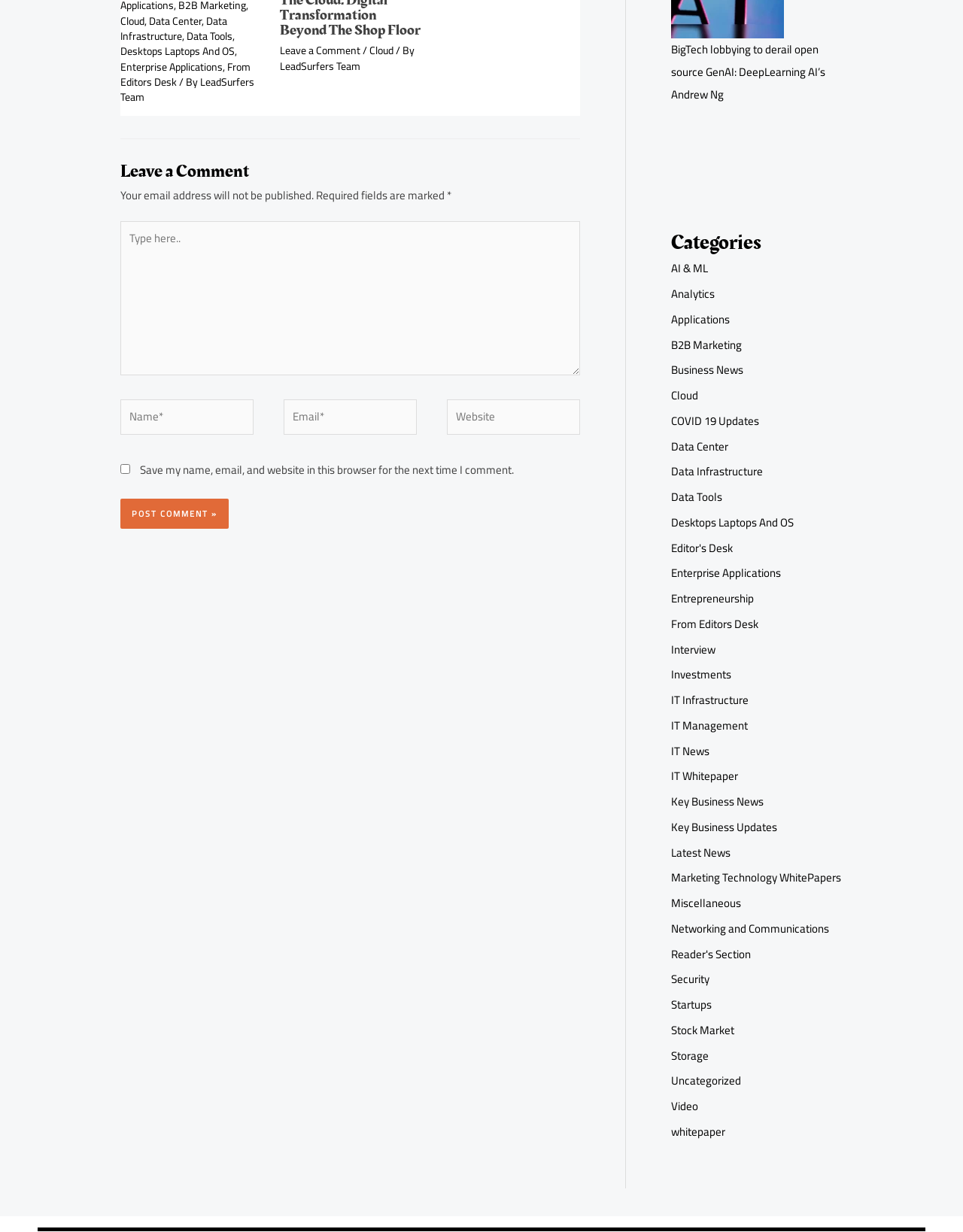Please find the bounding box coordinates of the section that needs to be clicked to achieve this instruction: "Click on the 'AI & ML' category link".

[0.697, 0.209, 0.735, 0.227]